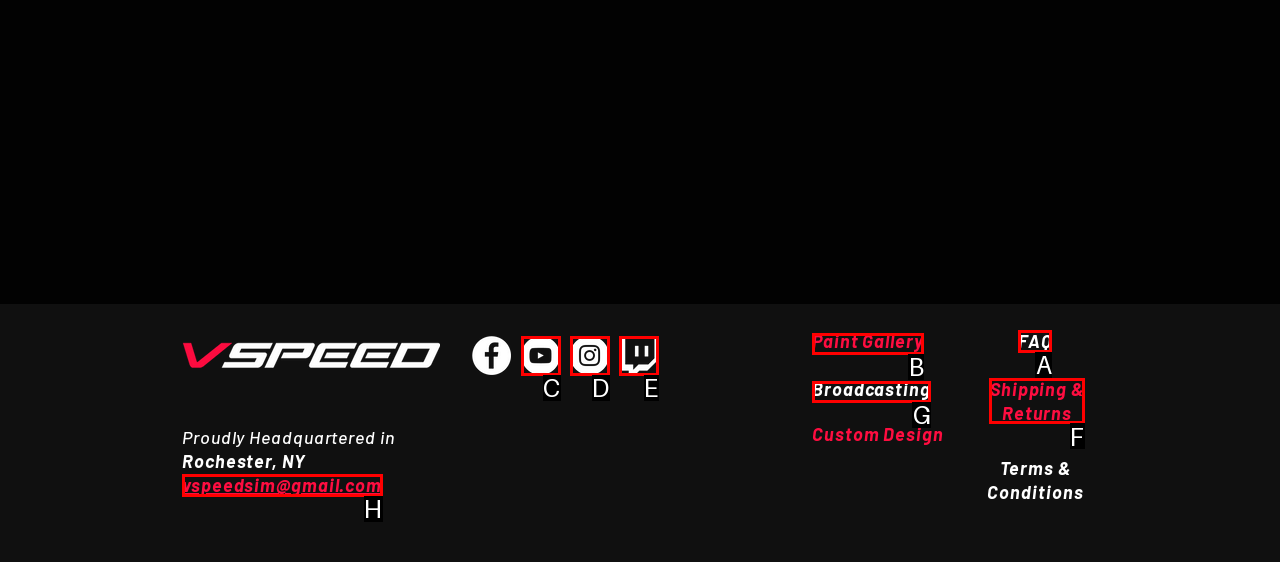Point out the option that needs to be clicked to fulfill the following instruction: Ask a question
Answer with the letter of the appropriate choice from the listed options.

None